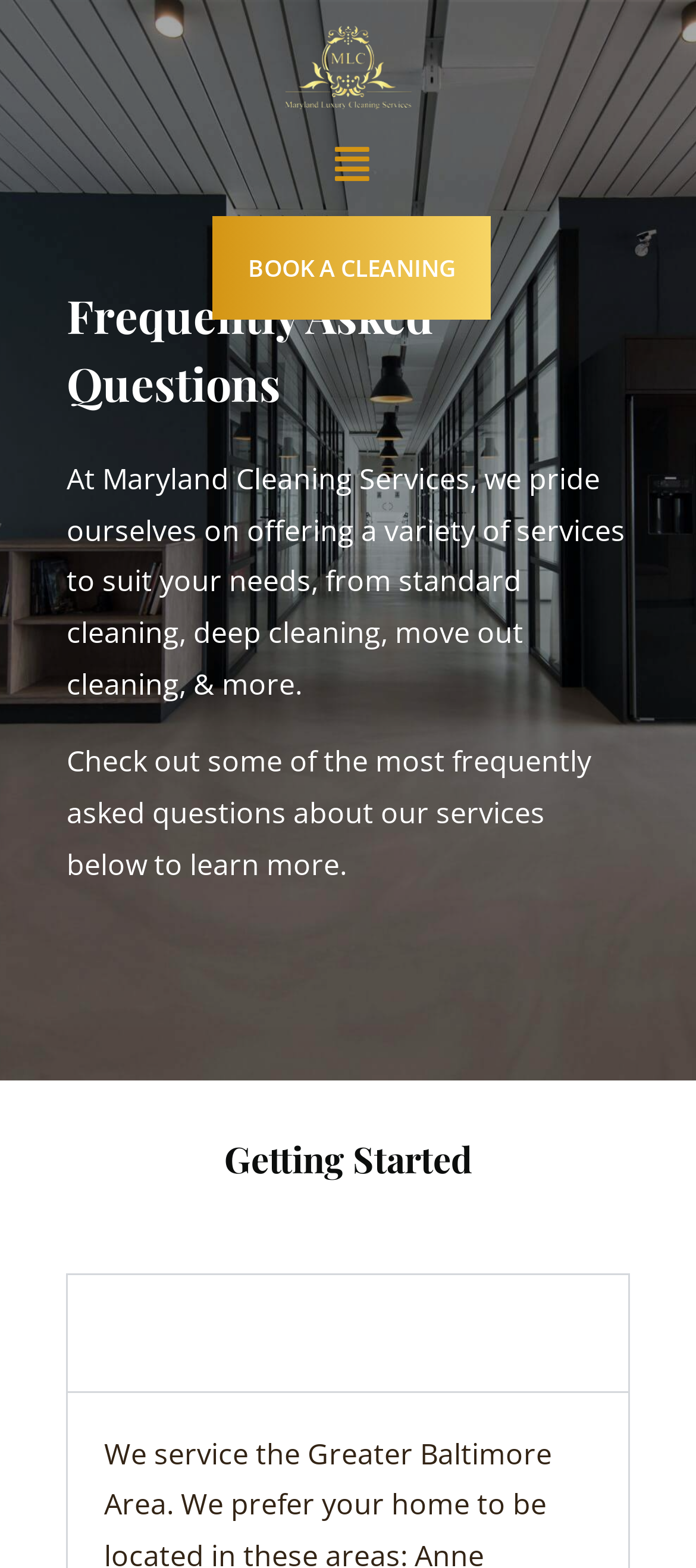Give a concise answer of one word or phrase to the question: 
What is the topic of the section with the heading 'Getting Started'?

Getting started with services